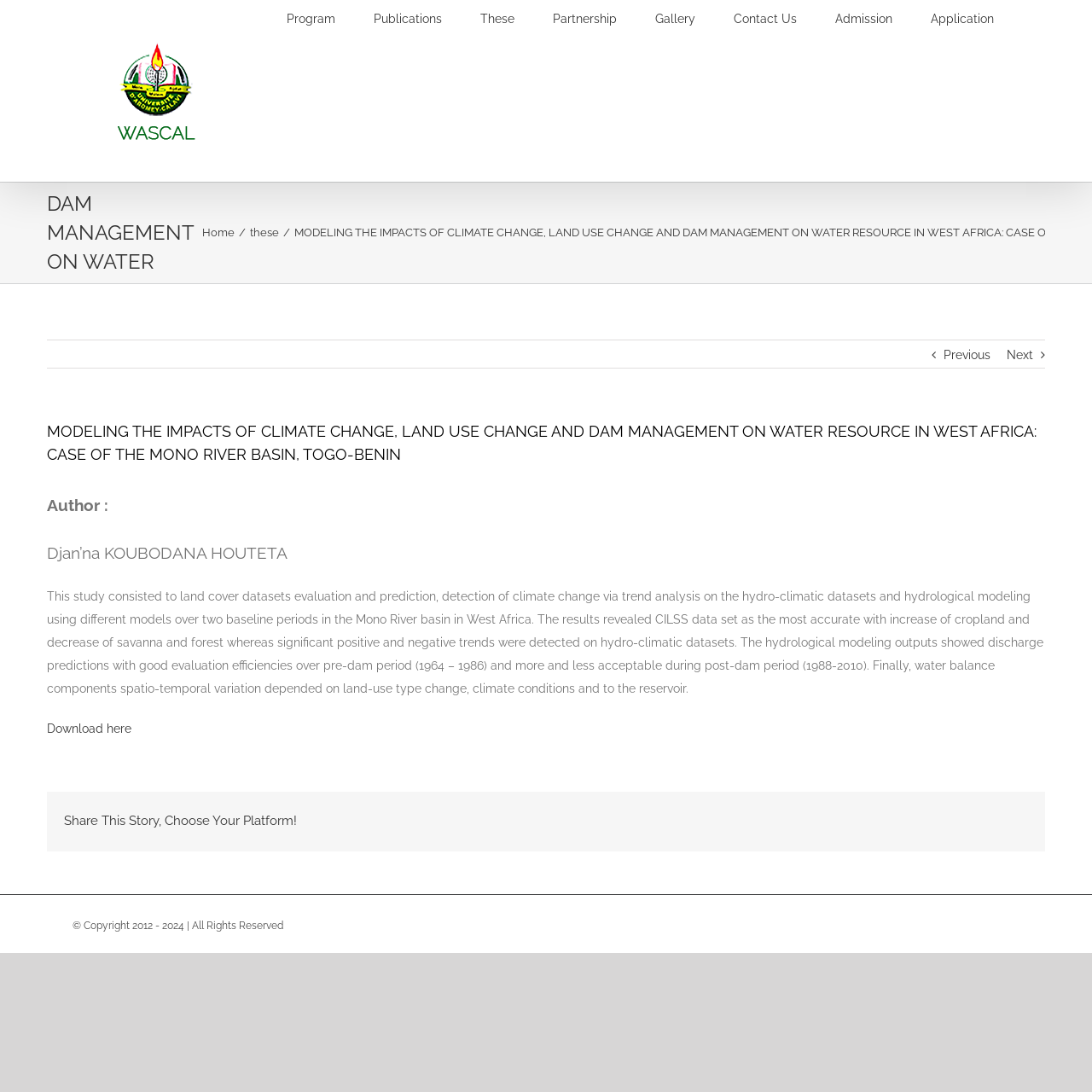Determine the bounding box coordinates for the clickable element required to fulfill the instruction: "Contact Us". Provide the coordinates as four float numbers between 0 and 1, i.e., [left, top, right, bottom].

[0.672, 0.0, 0.73, 0.031]